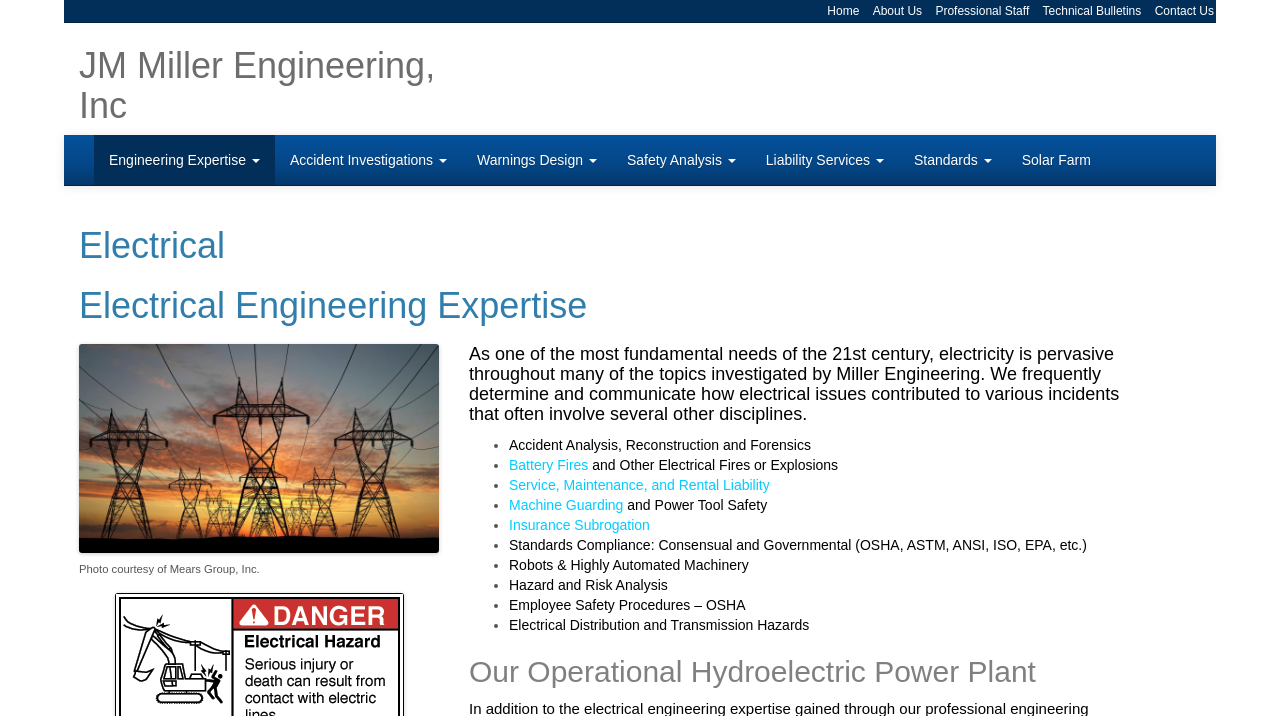Kindly determine the bounding box coordinates of the area that needs to be clicked to fulfill this instruction: "Click on Accident Investigations".

[0.215, 0.189, 0.361, 0.259]